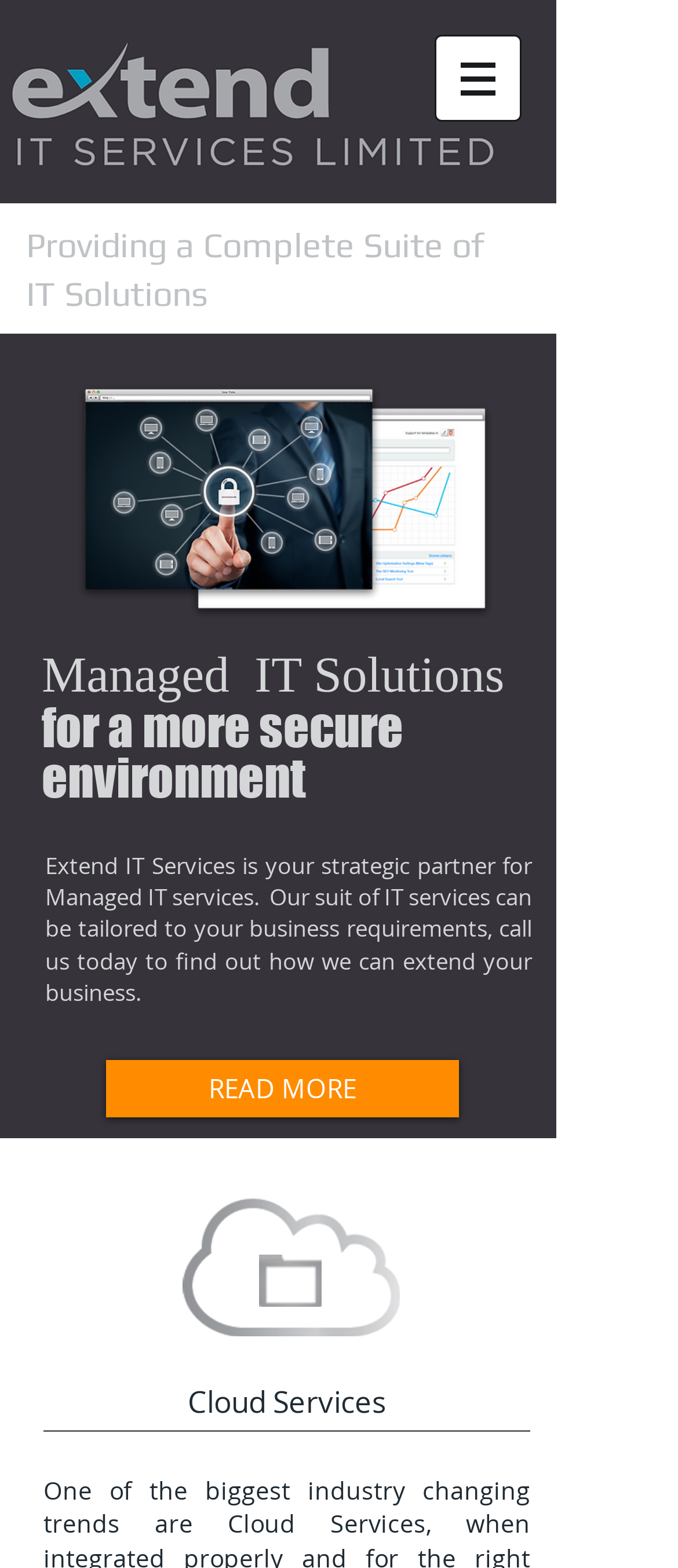Please provide a comprehensive answer to the question below using the information from the image: What is the last service mentioned?

The last service mentioned can be found at the bottom of the webpage, where the text 'Cloud Services' is located.